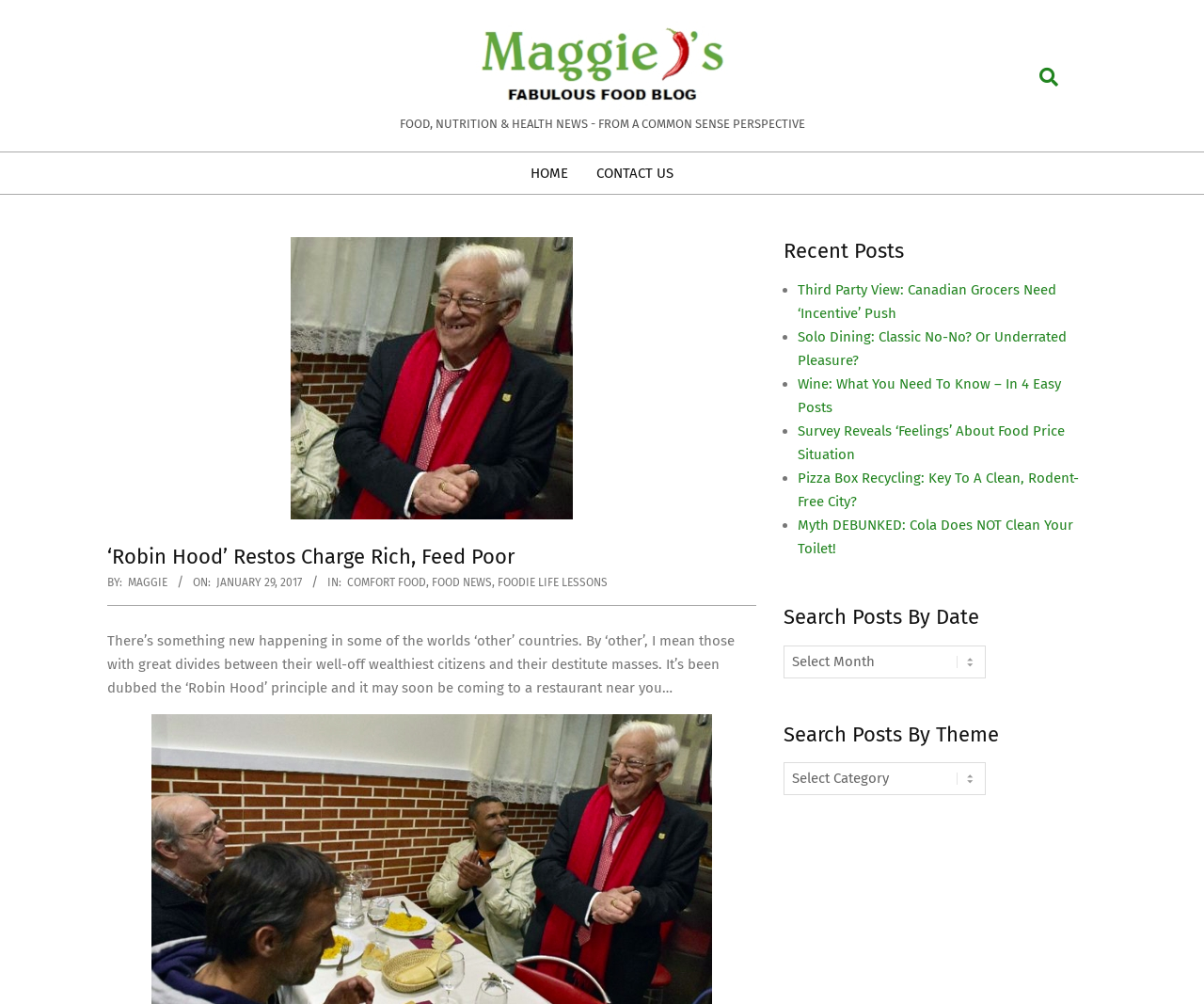Bounding box coordinates must be specified in the format (top-left x, top-left y, bottom-right x, bottom-right y). All values should be floating point numbers between 0 and 1. What are the bounding box coordinates of the UI element described as: HOME

[0.429, 0.152, 0.484, 0.193]